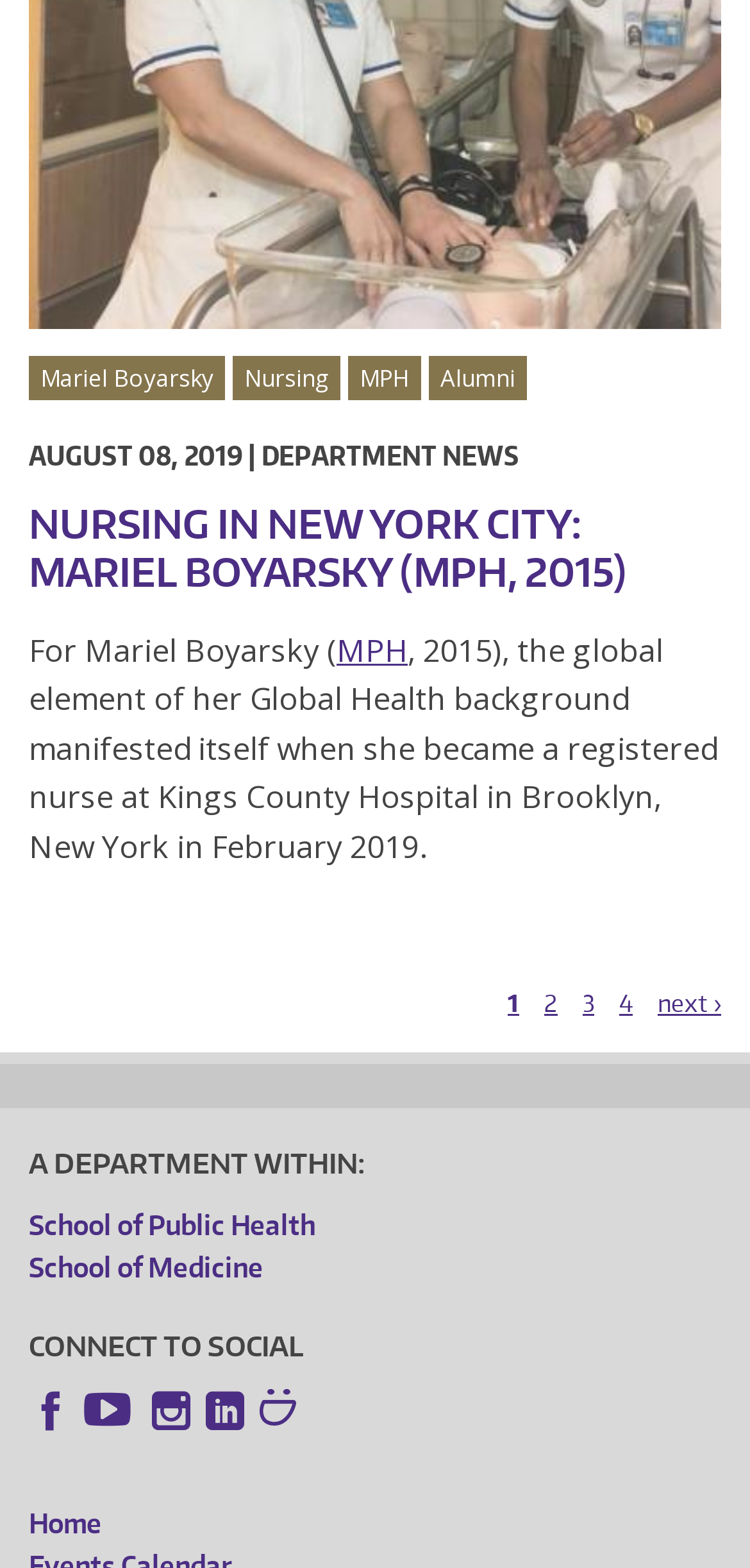How many pages are there in the article?
Analyze the screenshot and provide a detailed answer to the question.

I found the answer by looking at the links at the bottom of the page which show '1', '2', '3', '4' and 'next ›' indicating that there are at least 4 pages.